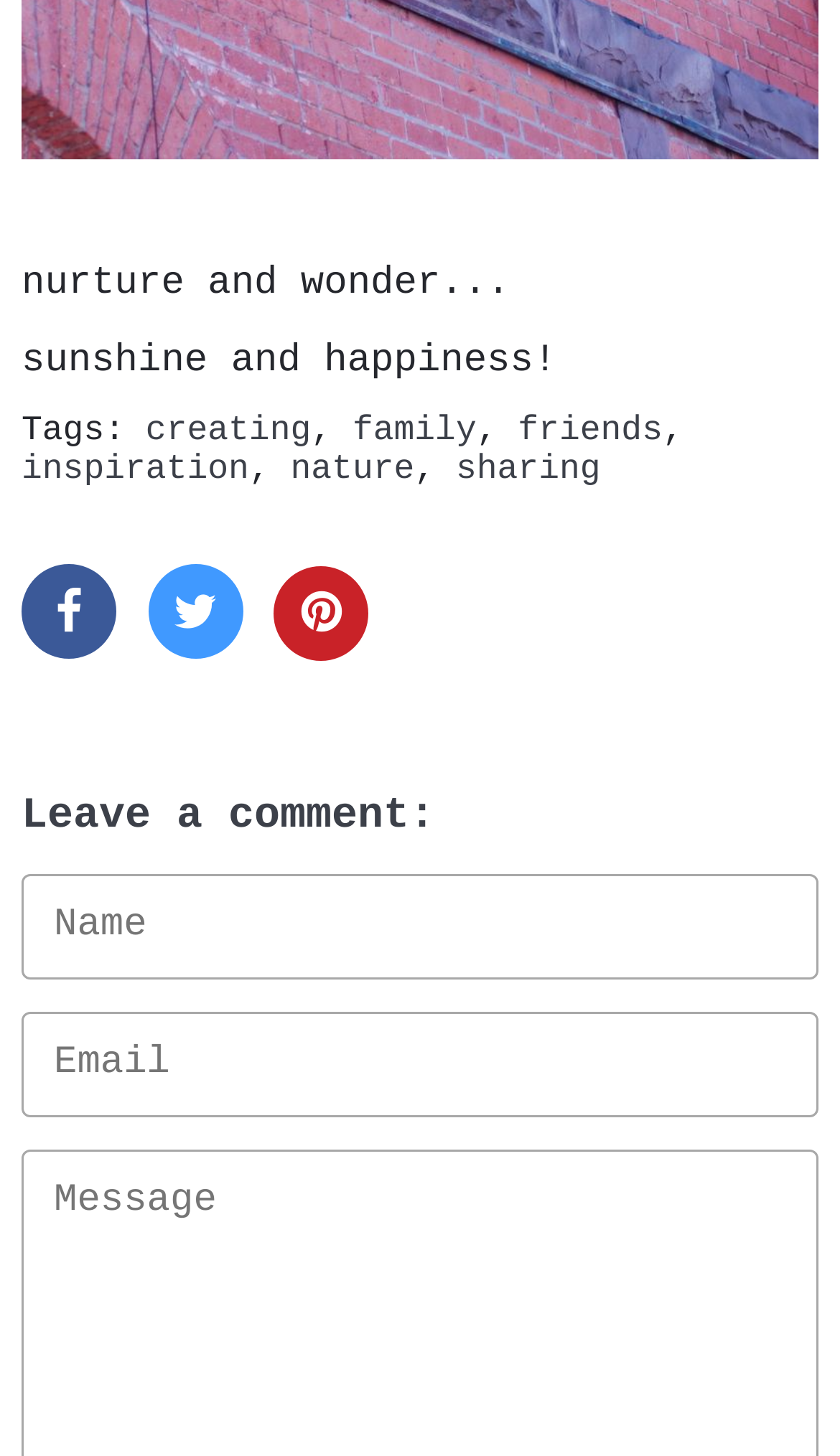Locate the bounding box for the described UI element: "aria-label="Email" name="comment[email]" placeholder="Email"". Ensure the coordinates are four float numbers between 0 and 1, formatted as [left, top, right, bottom].

[0.026, 0.695, 0.974, 0.767]